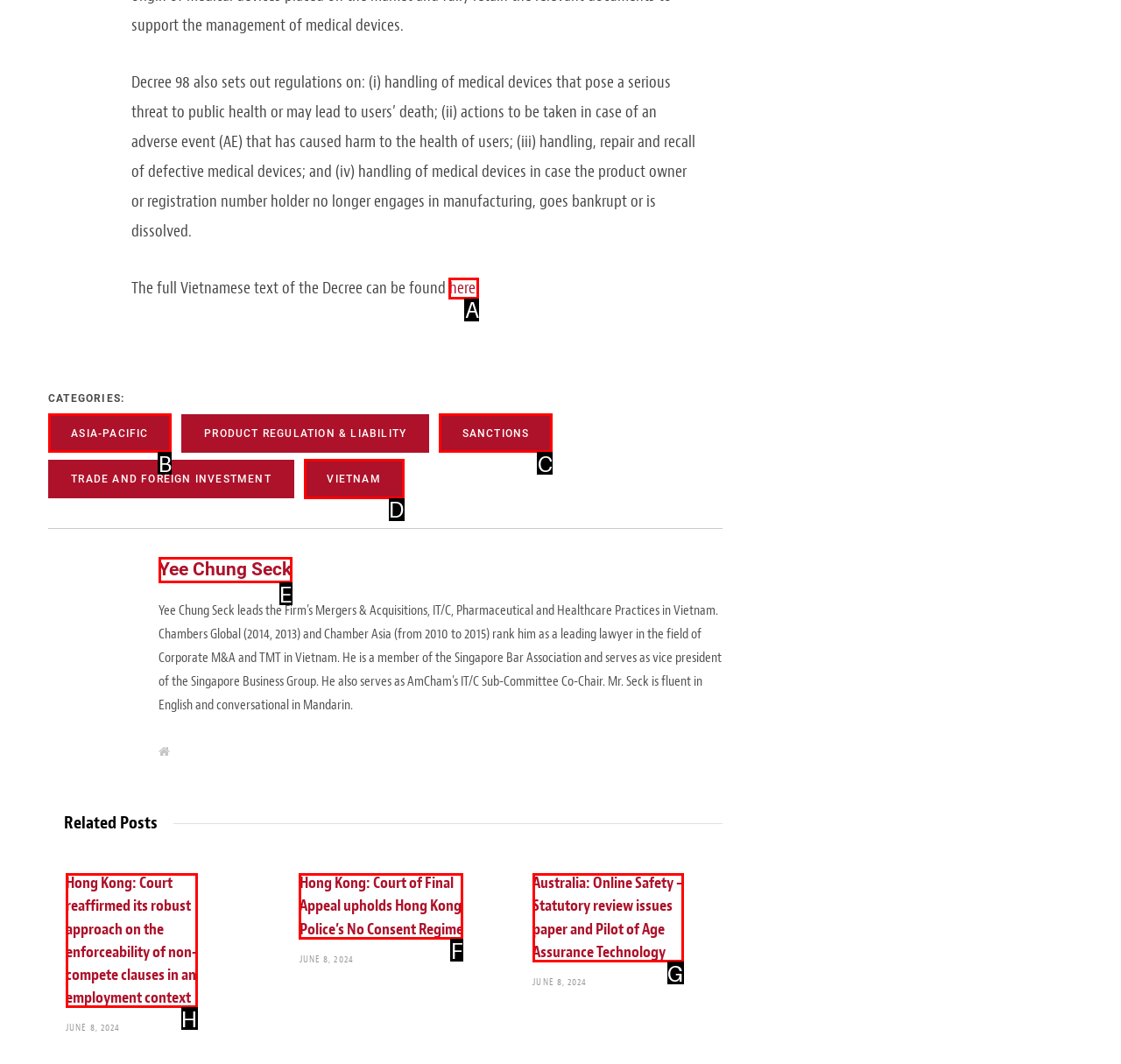Tell me which one HTML element I should click to complete the following task: Visit Yelp! page Answer with the option's letter from the given choices directly.

None